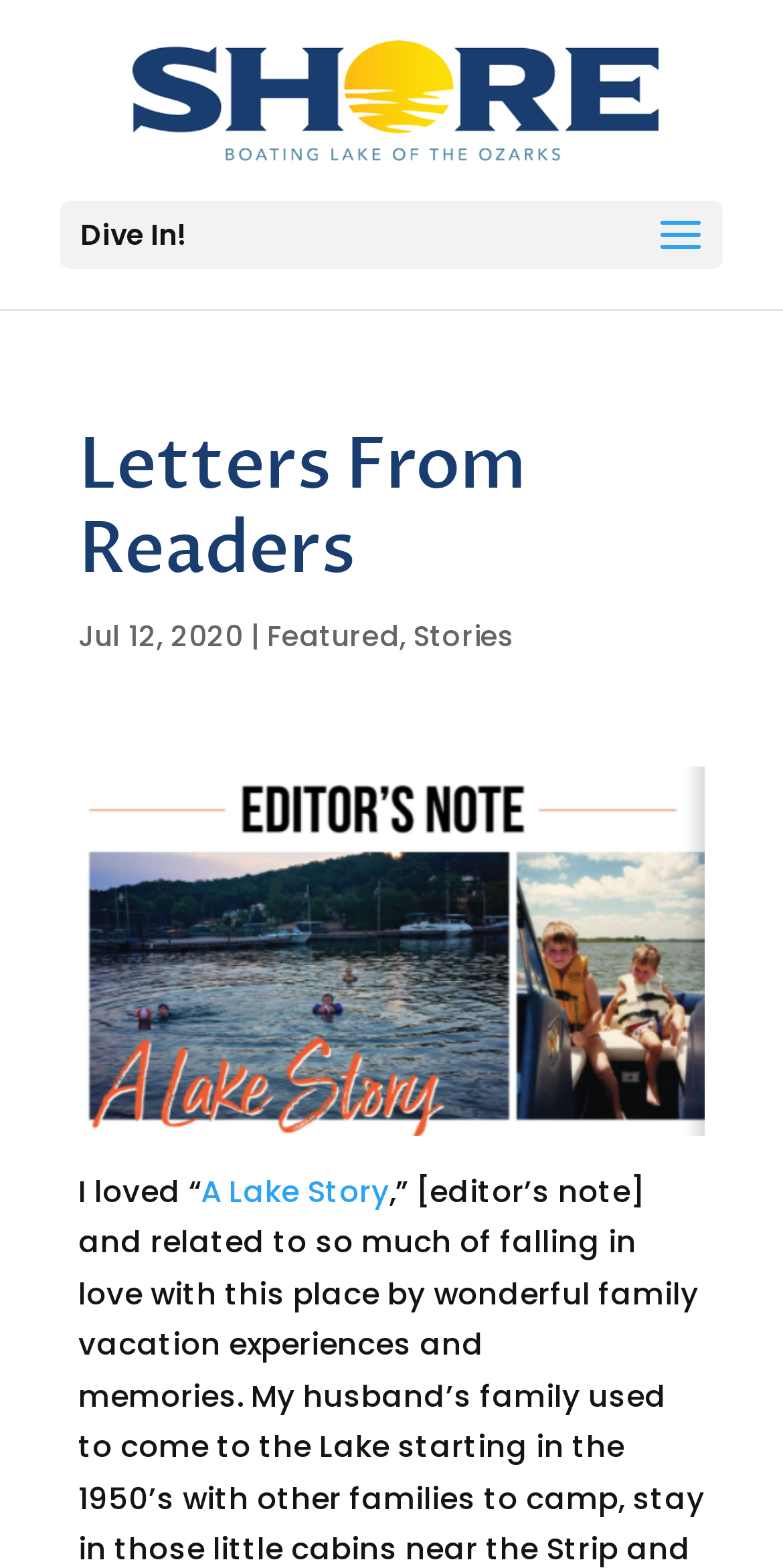Craft a detailed narrative of the webpage's structure and content.

The webpage appears to be a letters from readers section of a magazine, specifically SHORE Magazine, which focuses on boating and Lake of the Ozarks. At the top, there is a logo of the magazine, accompanied by a link to the magazine's homepage. 

Below the logo, there is a heading that reads "Letters From Readers" in a prominent font. The date "Jul 12, 2020" is displayed to the right of the heading, followed by a vertical bar and a link to "Featured" stories. Further to the right, there is another link to "Stories". 

The main content of the page is a letter from a reader, which starts with the sentence "I loved “A Lake Story,”" and continues to express the reader's fondness for the place due to wonderful family vacation experiences and memories. The title "A Lake Story" is a clickable link.